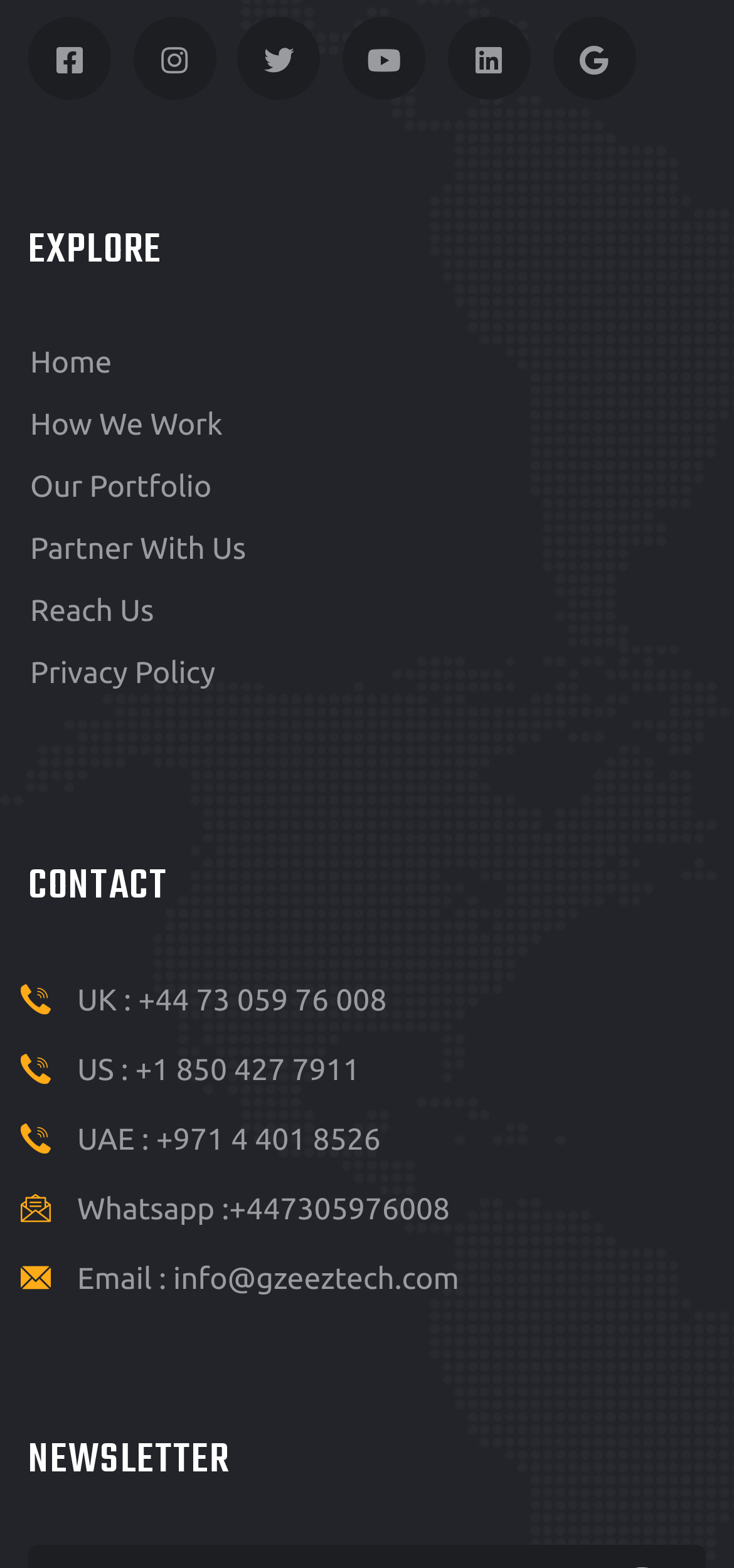Identify the bounding box coordinates of the clickable region to carry out the given instruction: "Click on the EXPLORE heading".

[0.038, 0.142, 0.962, 0.178]